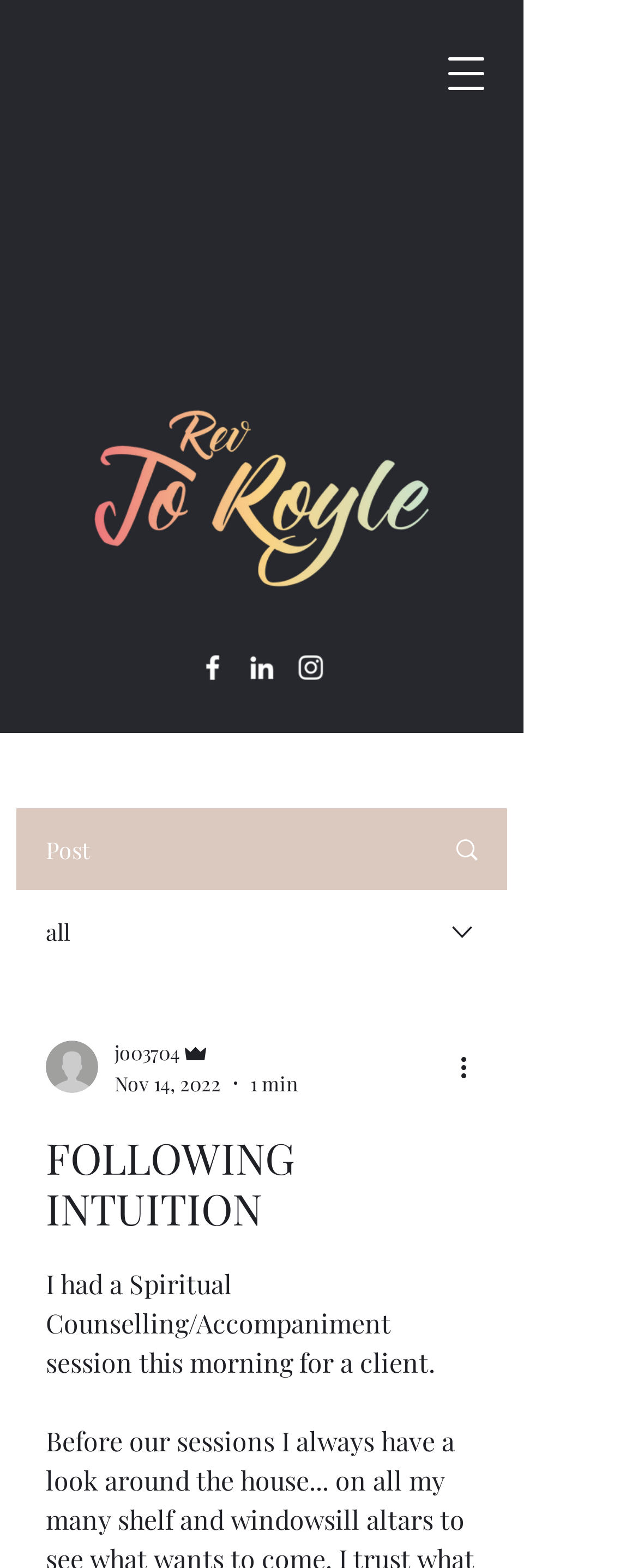Please provide the bounding box coordinates for the element that needs to be clicked to perform the instruction: "Select an option from the dropdown". The coordinates must consist of four float numbers between 0 and 1, formatted as [left, top, right, bottom].

[0.026, 0.568, 0.795, 0.62]